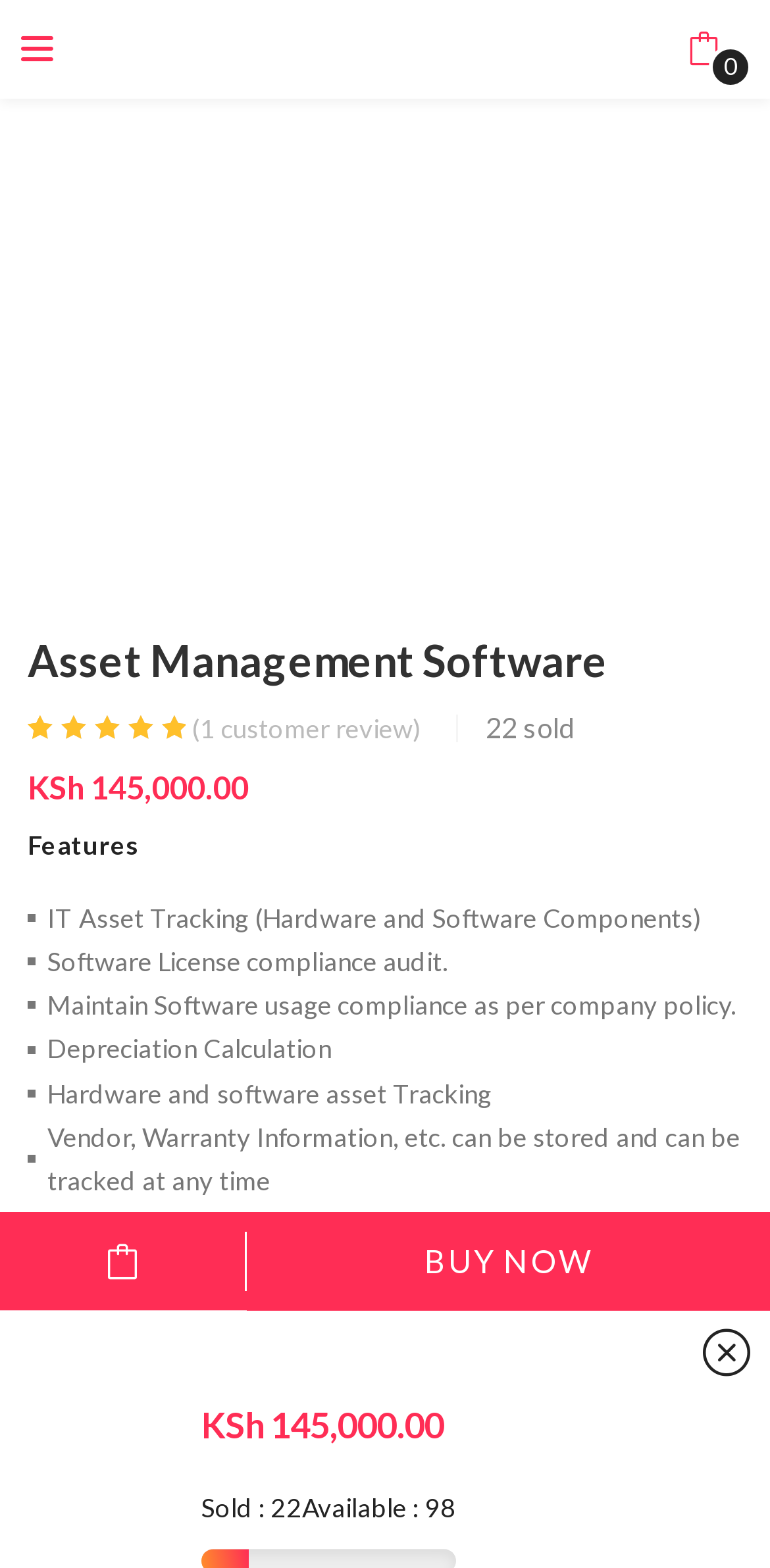Review the image closely and give a comprehensive answer to the question: How many assets are available?

I found the answer by looking at the static text 'Available : 98' which indicates that 98 assets are available.